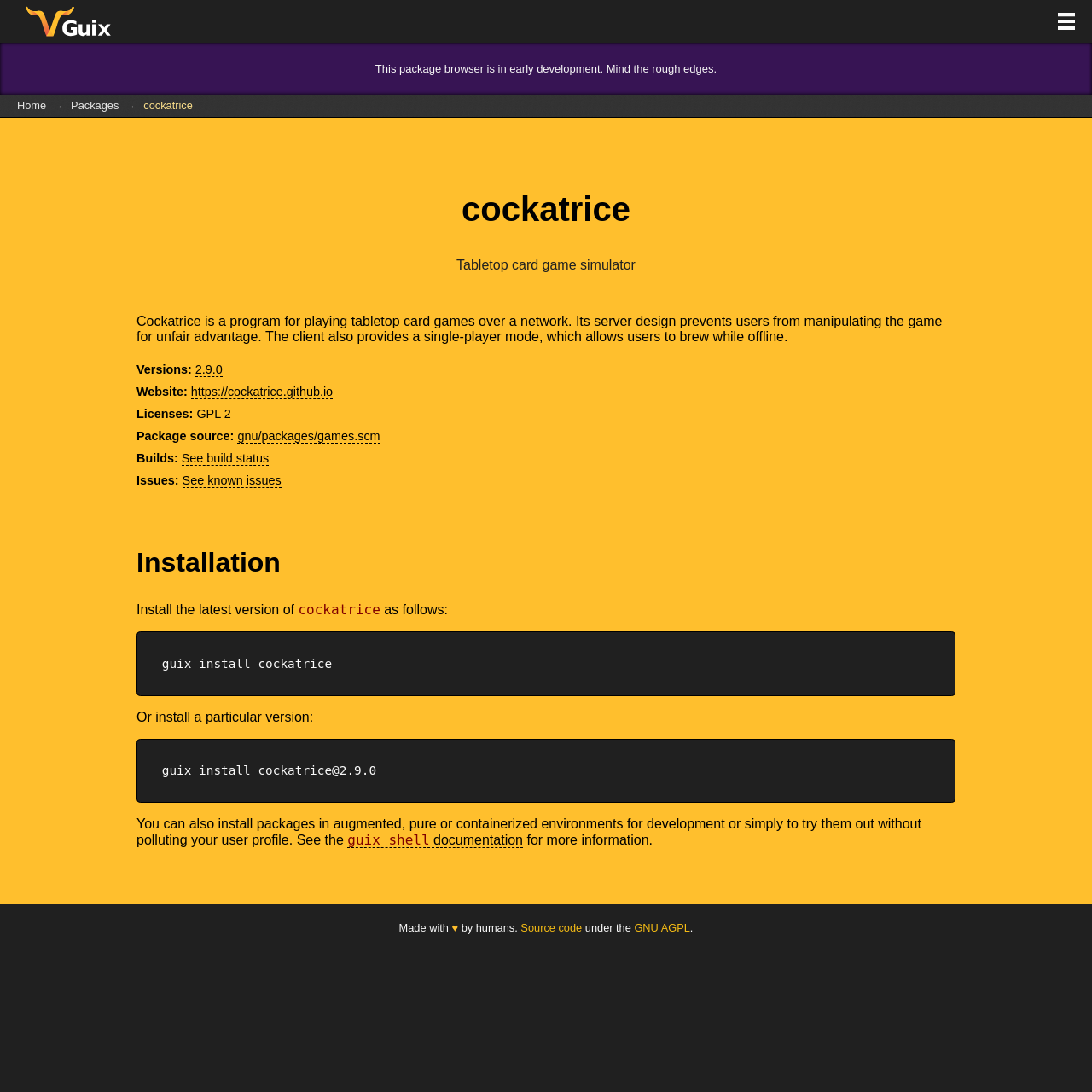Determine the bounding box coordinates for the clickable element required to fulfill the instruction: "View the 3600 Series Transducer Mount, Pole Mount Aluminum Adapters product". Provide the coordinates as four float numbers between 0 and 1, i.e., [left, top, right, bottom].

None